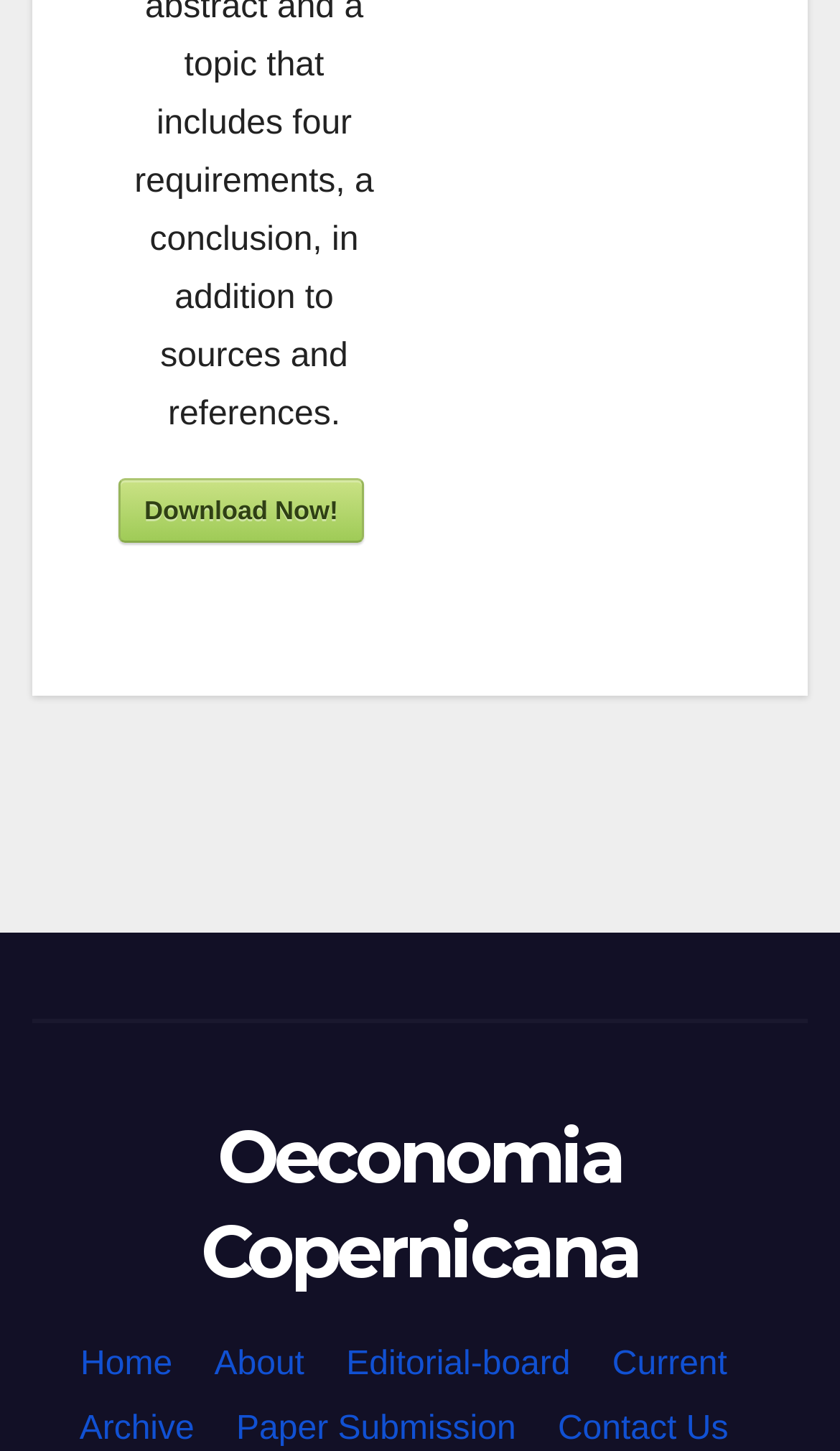Determine the bounding box coordinates for the area that needs to be clicked to fulfill this task: "visit the home page". The coordinates must be given as four float numbers between 0 and 1, i.e., [left, top, right, bottom].

[0.096, 0.928, 0.205, 0.953]